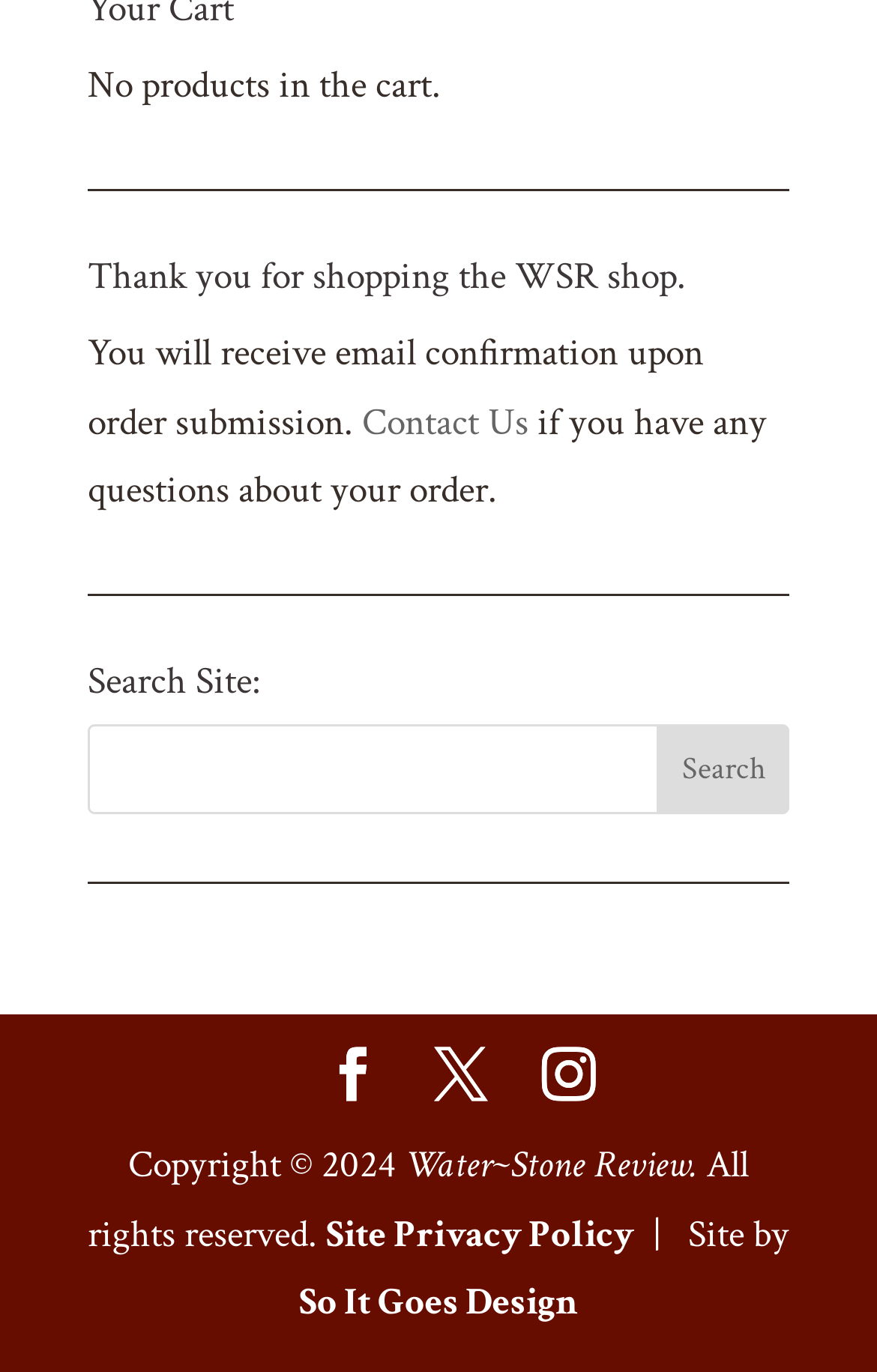Determine the bounding box coordinates for the element that should be clicked to follow this instruction: "visit So It Goes Design". The coordinates should be given as four float numbers between 0 and 1, in the format [left, top, right, bottom].

[0.341, 0.932, 0.659, 0.968]